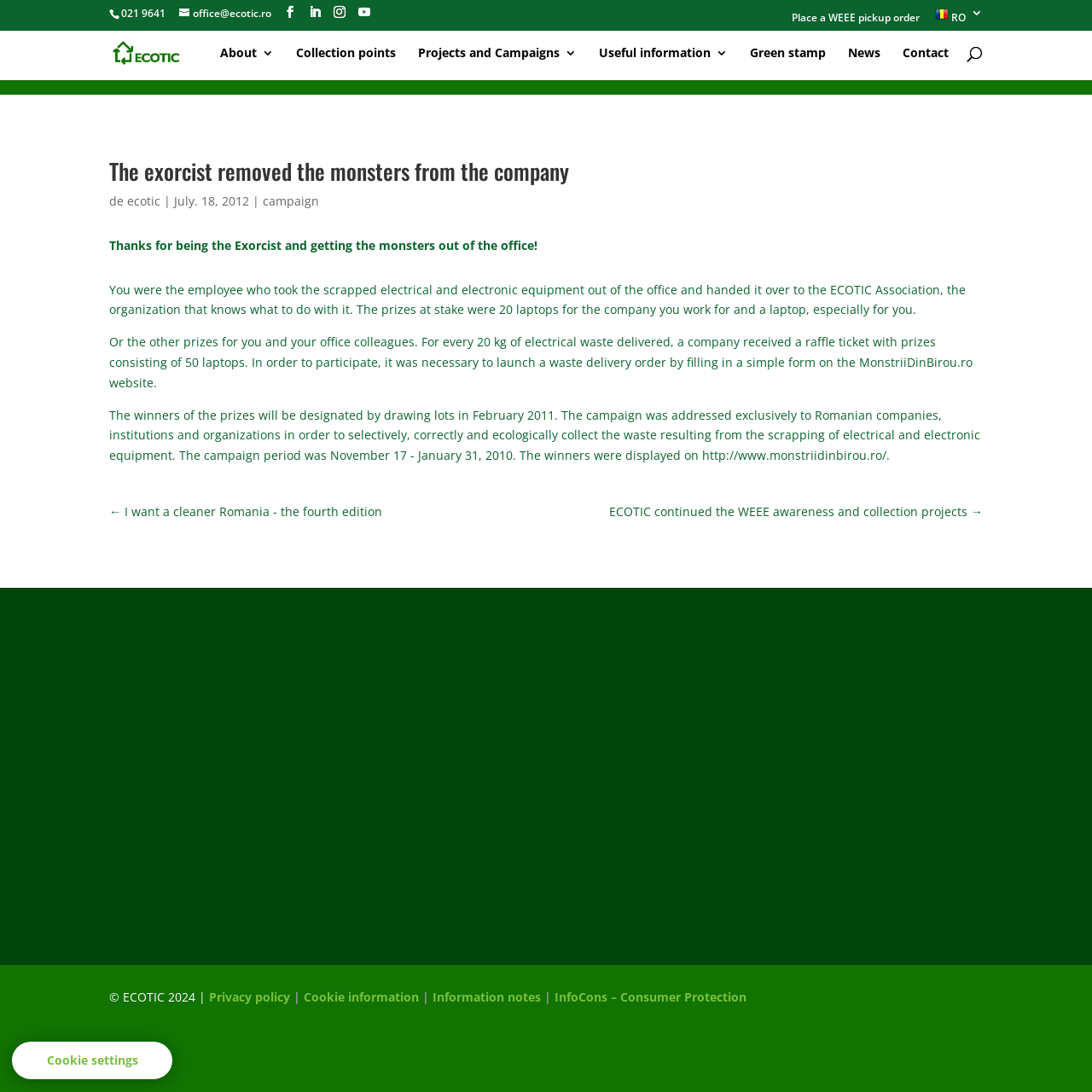Please mark the clickable region by giving the bounding box coordinates needed to complete this instruction: "Search for something".

[0.1, 0.023, 0.9, 0.024]